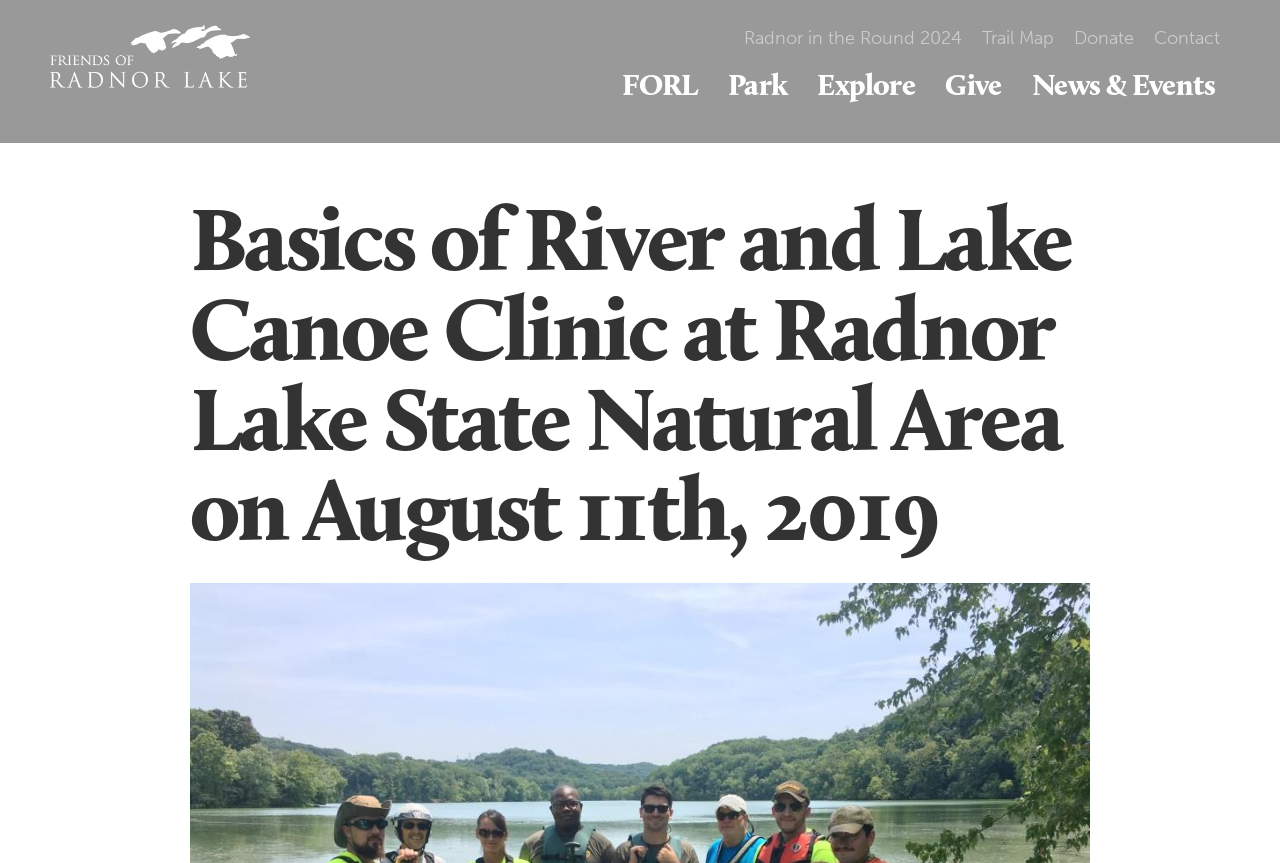Articulate a complete and detailed caption of the webpage elements.

The webpage appears to be about a canoe clinic event held at Radnor Lake State Natural Area on August 11th, 2019. At the top left of the page, there is an image with the text "Friends of Radnor". 

To the right of the image, there are four links in a row: "Radnor in the Round 2024", "Trail Map", "Donate", and "Contact". 

Below these links, there is a horizontal menu with five generic elements: "FORL", "Park", "Explore", "Give", and "News & Events". 

The main content of the page is a heading that spans most of the page's width, stating "Basics of River and Lake Canoe Clinic at Radnor Lake State Natural Area on August 11th, 2019".